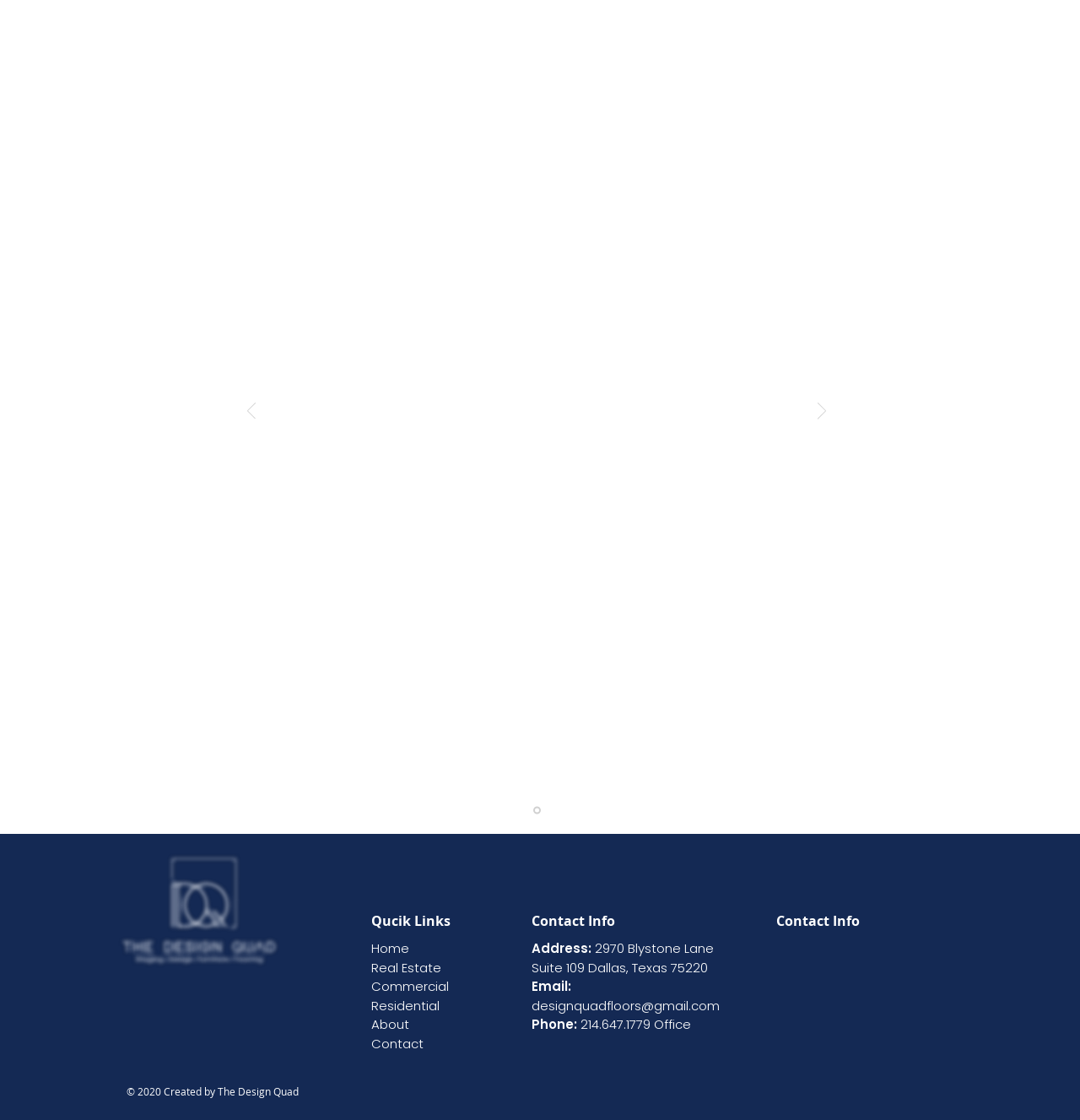What is the address of the company?
Based on the visual details in the image, please answer the question thoroughly.

The company address can be found in the 'Contact Info' section, where the address is explicitly stated.